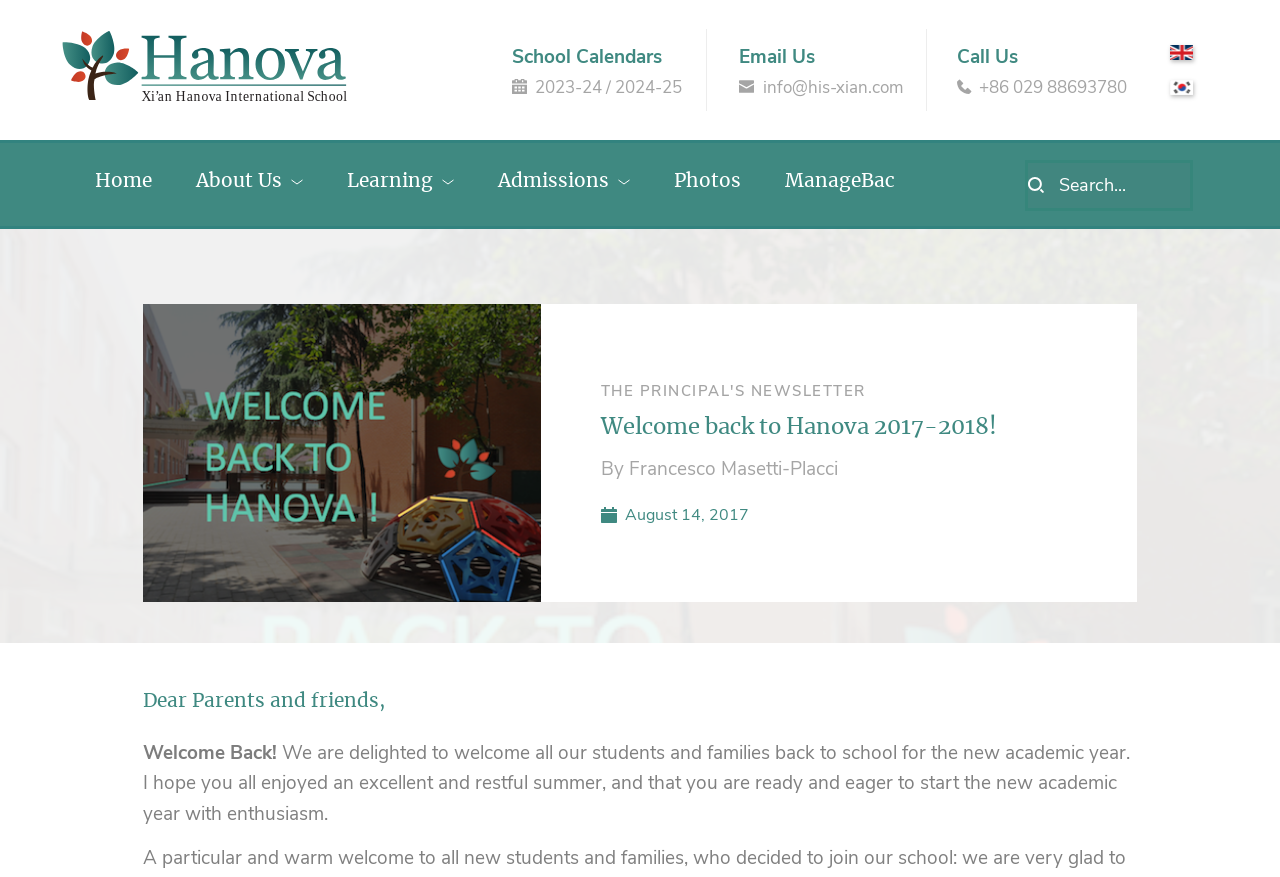Please respond to the question using a single word or phrase:
How can I contact the school?

Email or call